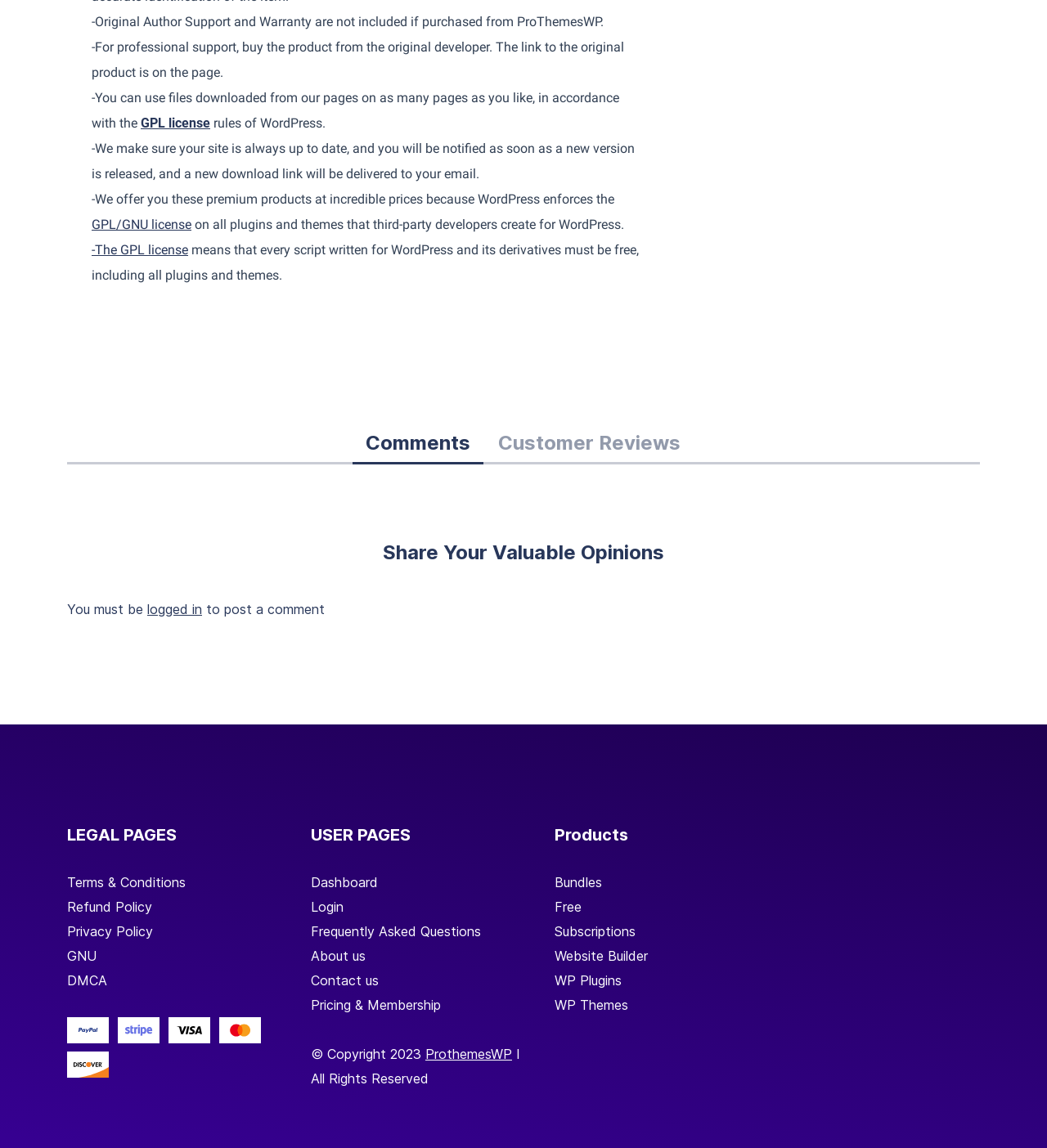Refer to the element description (47) 3635-1348 and identify the corresponding bounding box in the screenshot. Format the coordinates as (top-left x, top-left y, bottom-right x, bottom-right y) with values in the range of 0 to 1.

None